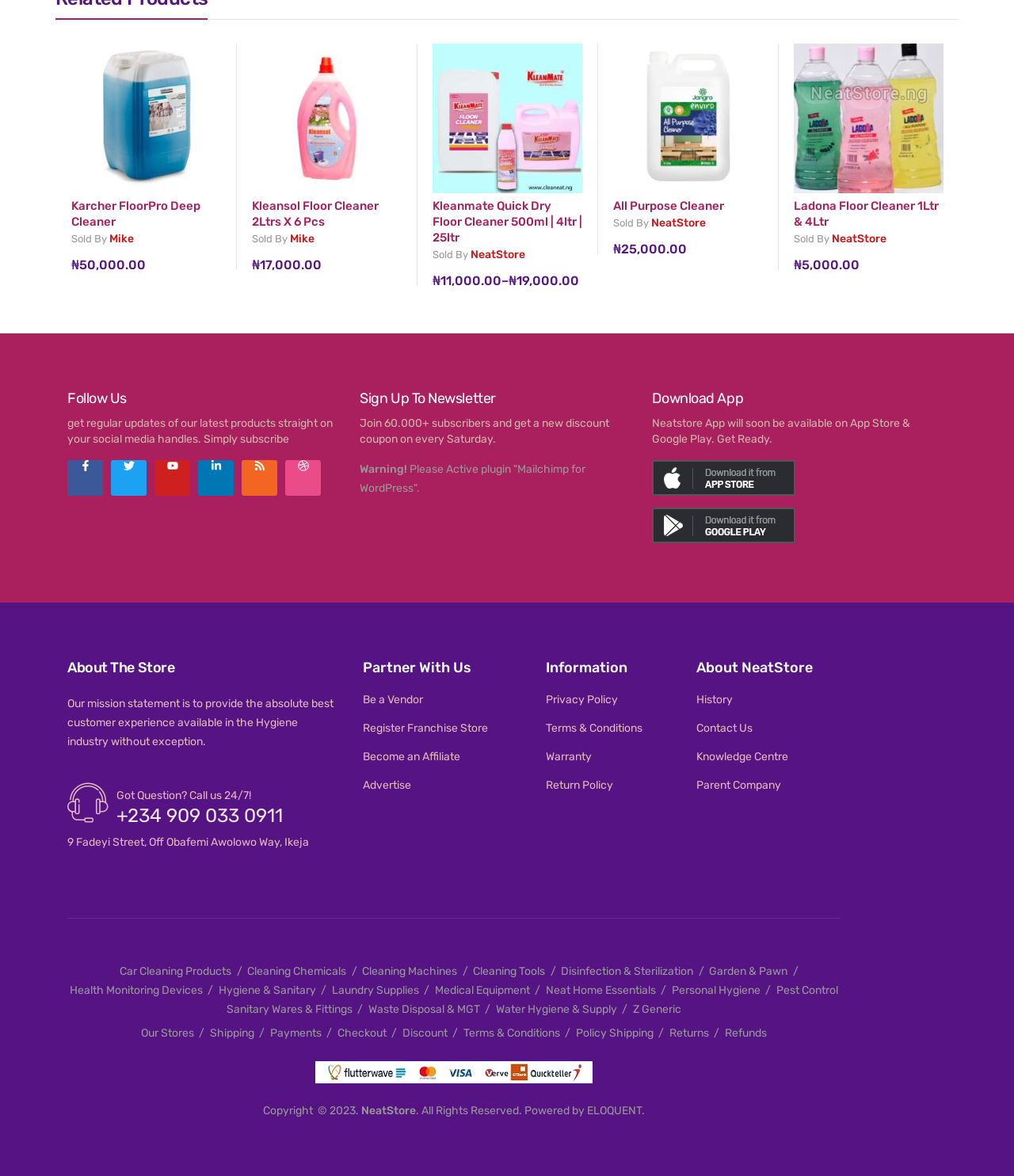Locate the bounding box coordinates of the area that needs to be clicked to fulfill the following instruction: "Add Kleansol Floor Cleaner 2Ltrs X 6 Pcs to wishlist". The coordinates should be in the format of four float numbers between 0 and 1, namely [left, top, right, bottom].

[0.396, 0.064, 0.423, 0.088]